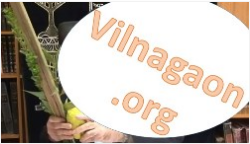Paint a vivid picture with your description of the image.

The image prominently features the text "Vilnagaon.org" in a stylized font, suggesting a digital platform or website. Below the text, an individual is holding a bundle of traditional agricultural items, likely symbols related to Jewish rituals, such as the lulav and etrog, which are associated with the festival of Sukkot. The setting appears to be within a home or community space, enhancing the cultural and religious context of the image. This visual representation underscores the connection to Jewish traditions, specifically those observed during Sukkot, while promoting the associated website.